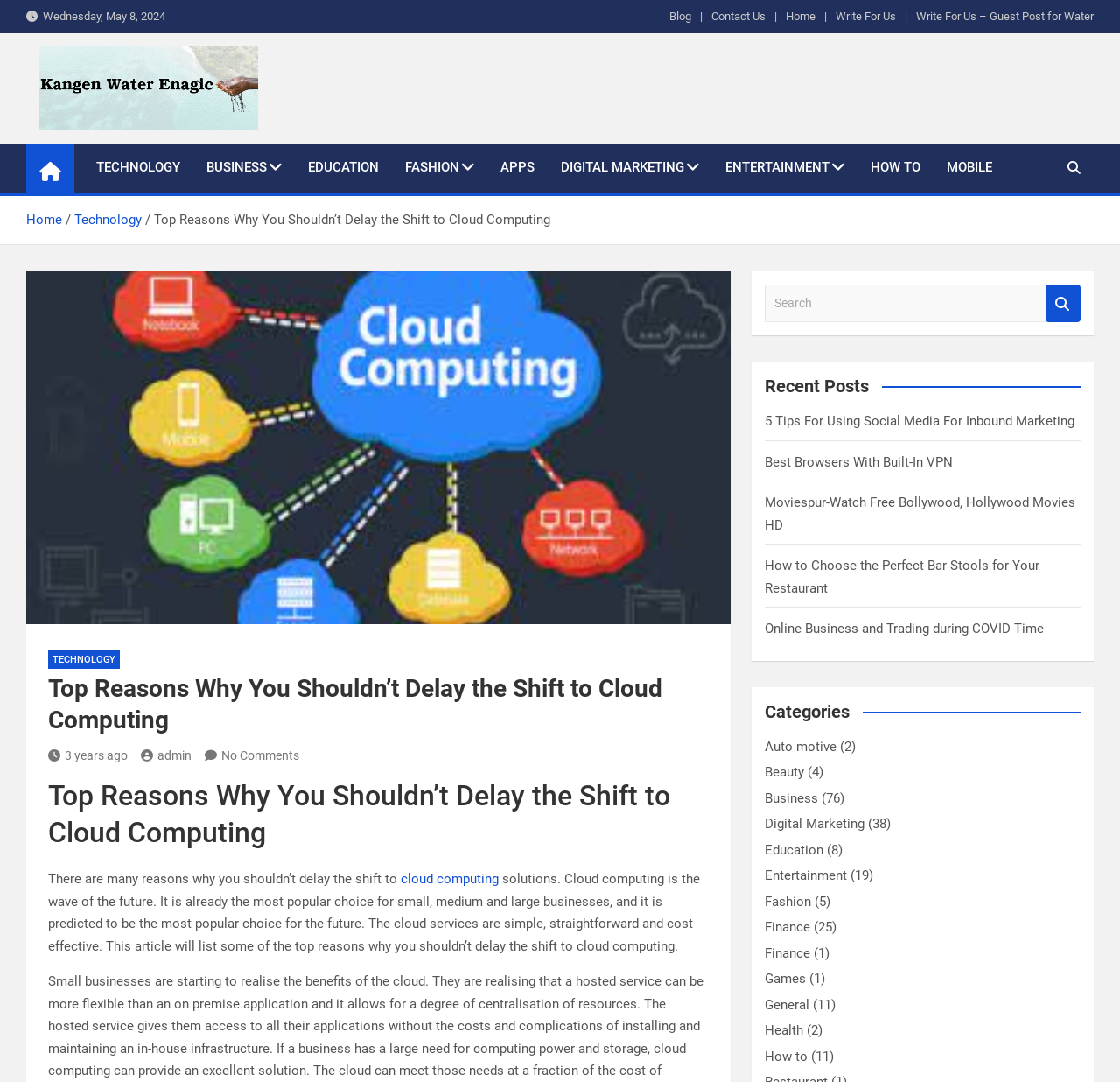Please identify the bounding box coordinates of the area I need to click to accomplish the following instruction: "Click on the 'Write For Us' link".

[0.746, 0.006, 0.8, 0.024]